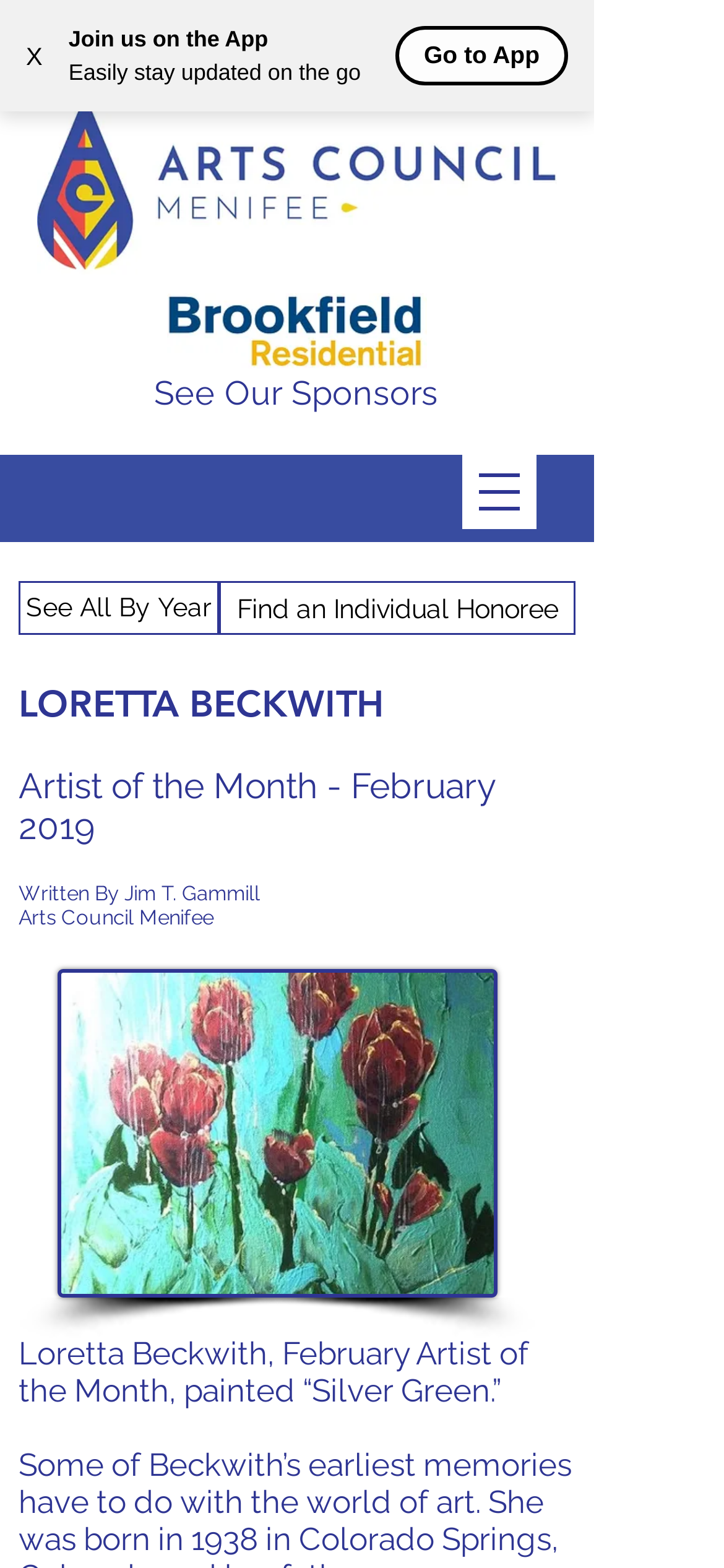What is the button at the top right corner for?
Could you please answer the question thoroughly and with as much detail as possible?

I found a button element with the text 'Open navigation menu' located at the top right corner of the page, which suggests that it is used to open the navigation menu.